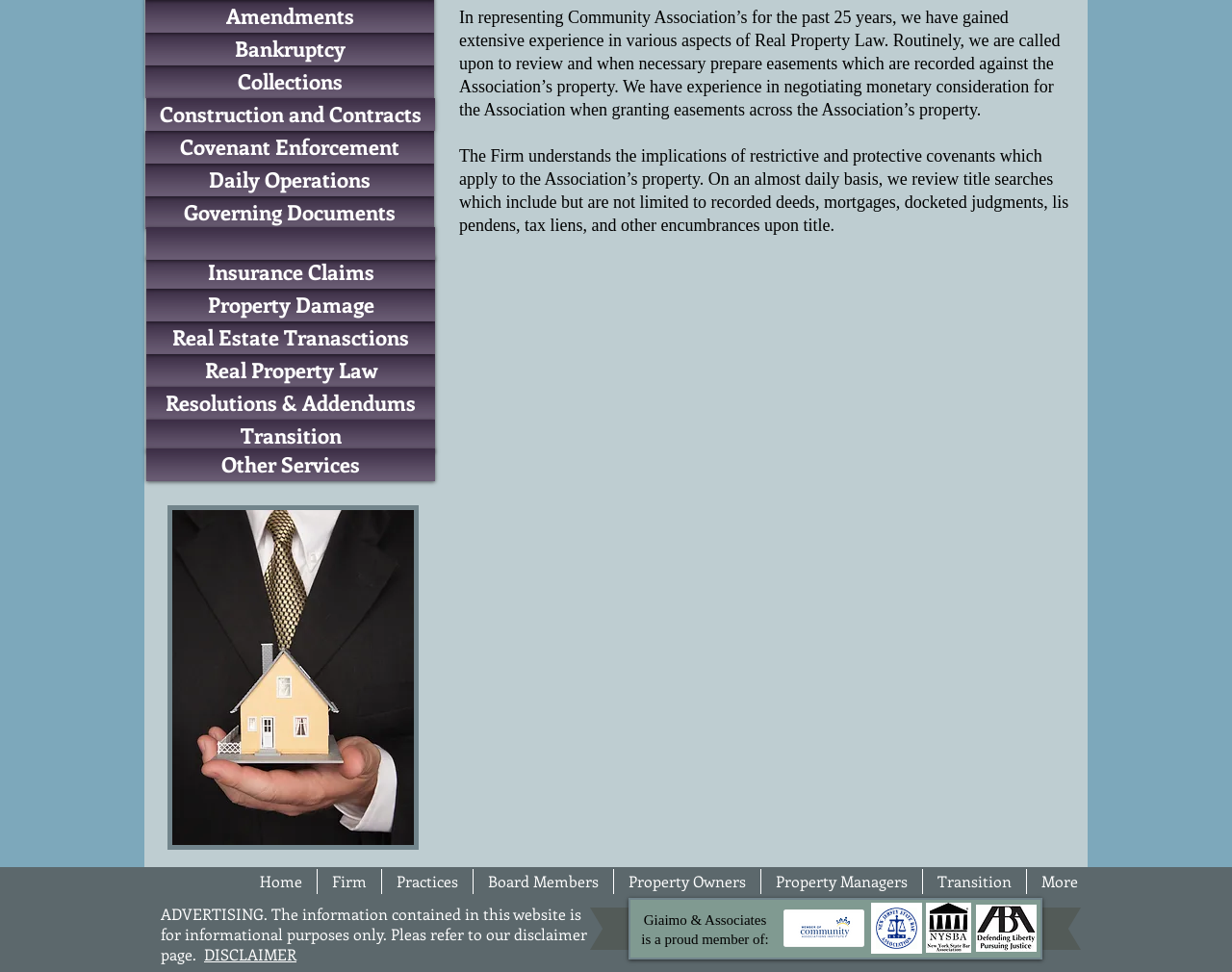Give the bounding box coordinates for the element described by: "Covenant Enforcement".

[0.118, 0.134, 0.352, 0.168]